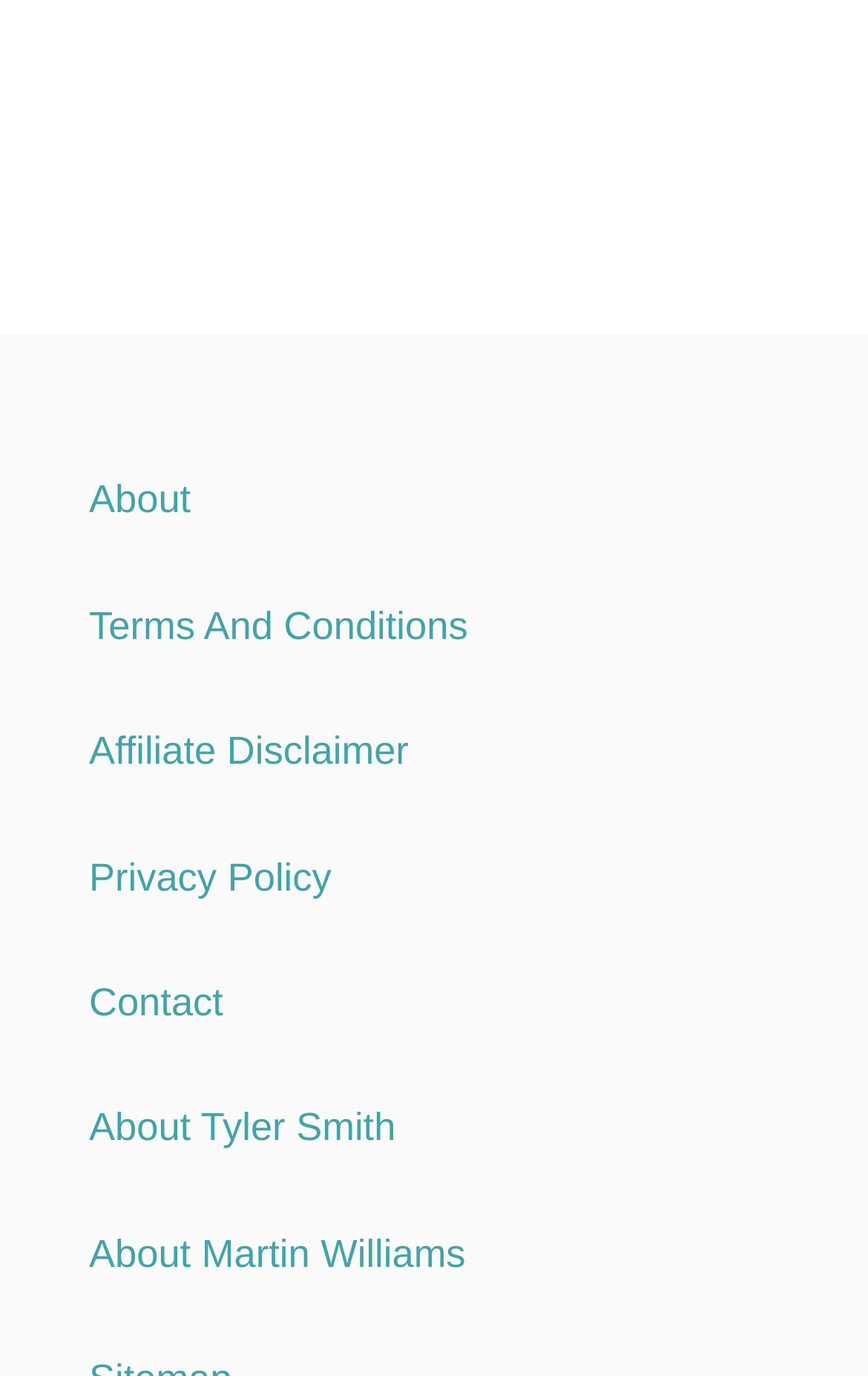Respond with a single word or short phrase to the following question: 
What is the first link on the webpage?

About